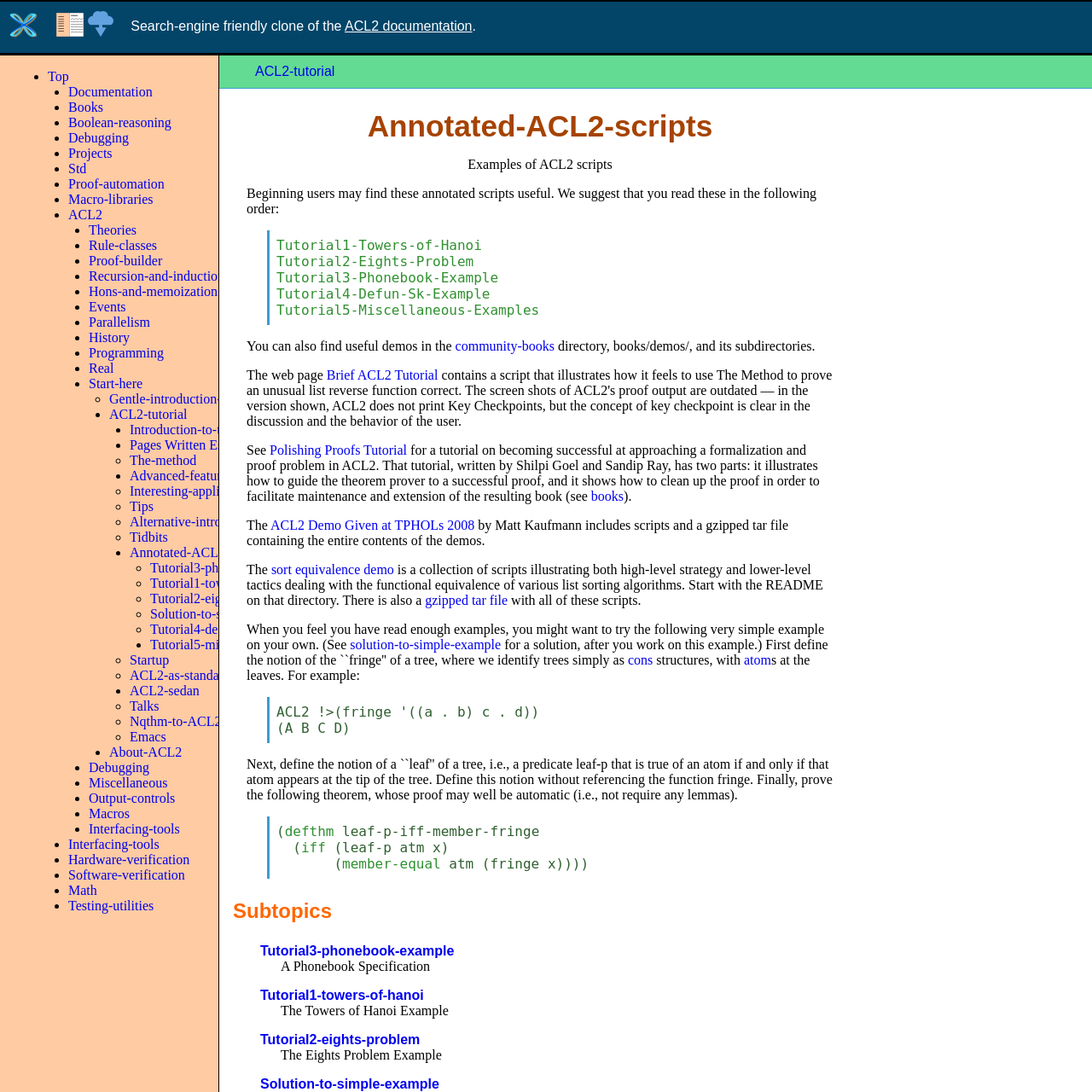Provide the bounding box coordinates of the UI element that matches the description: "gzipped tar file".

[0.389, 0.543, 0.465, 0.556]